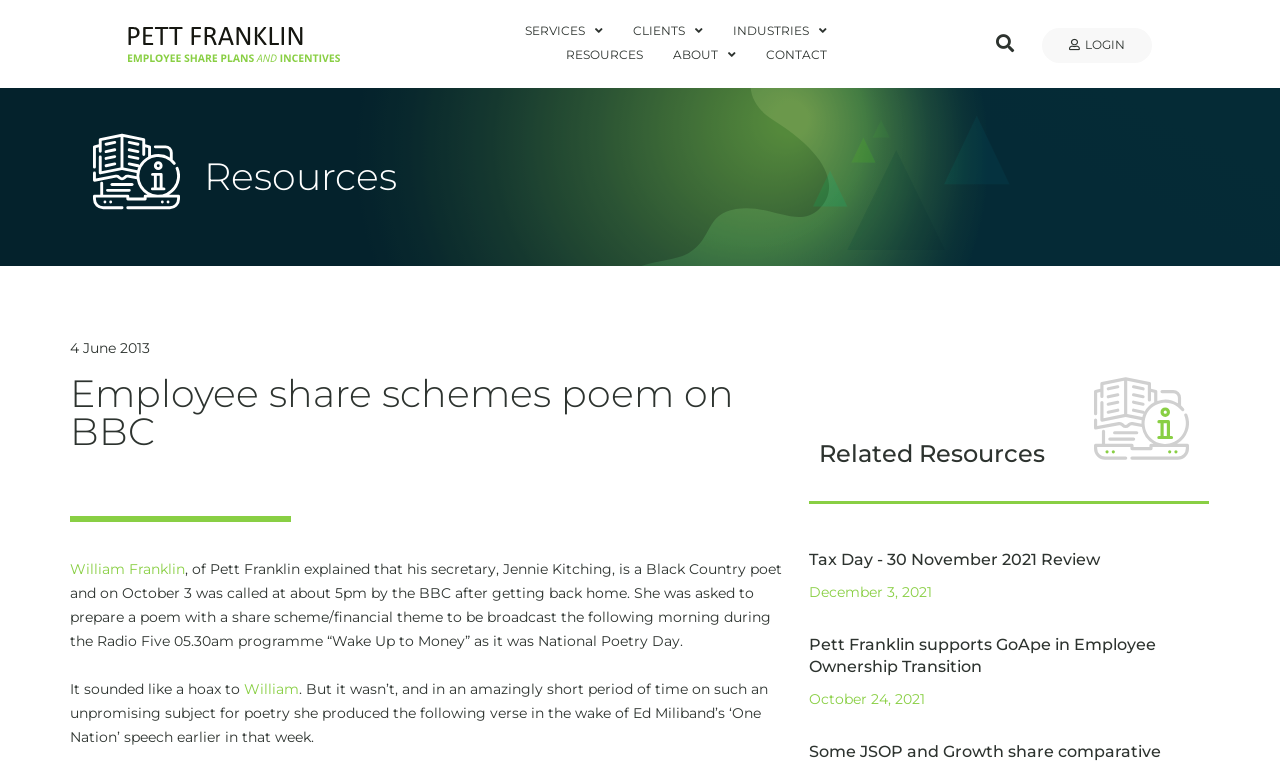Find and indicate the bounding box coordinates of the region you should select to follow the given instruction: "Search for something".

[0.772, 0.026, 0.798, 0.073]